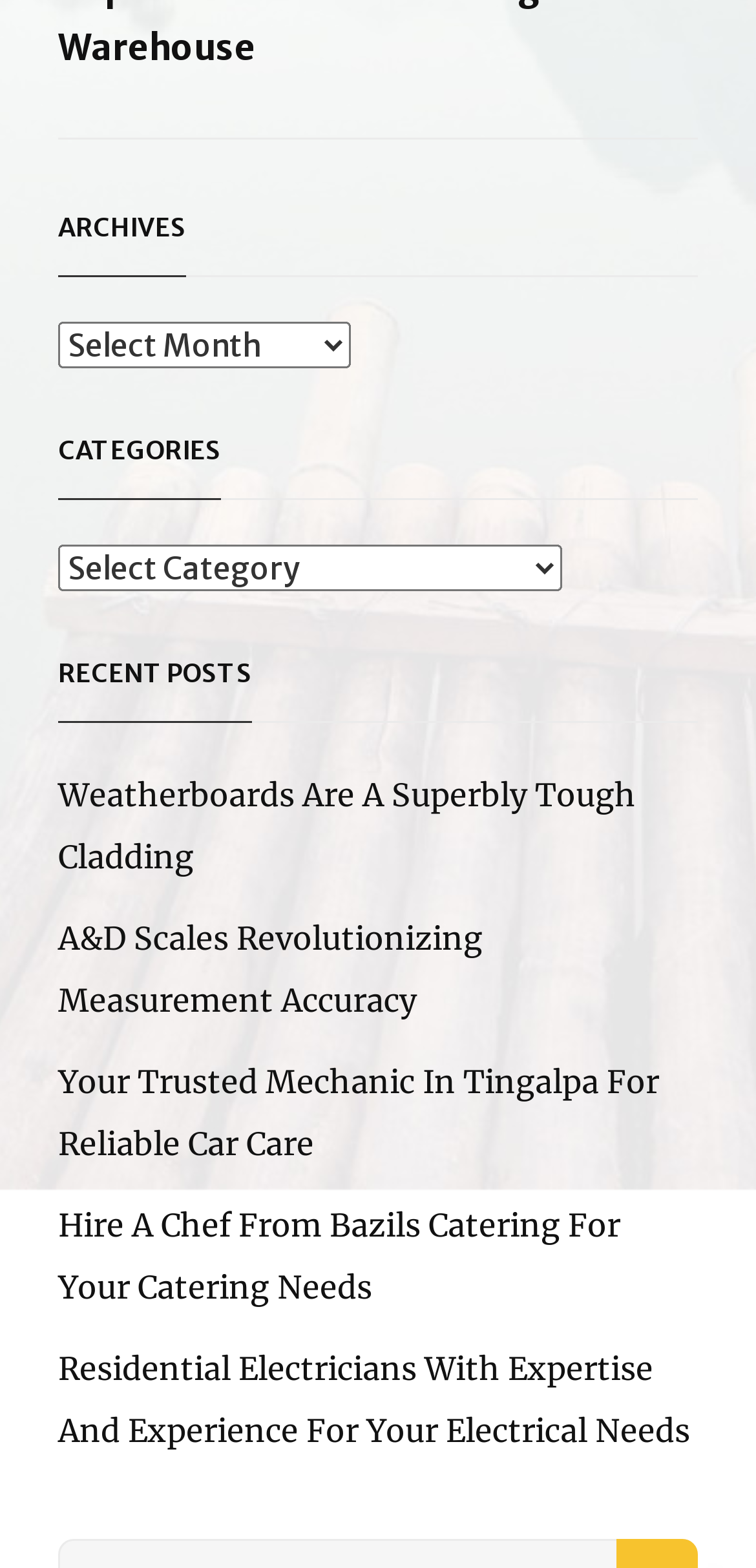What is the title of the second recent post? Observe the screenshot and provide a one-word or short phrase answer.

A&D Scales Revolutionizing Measurement Accuracy